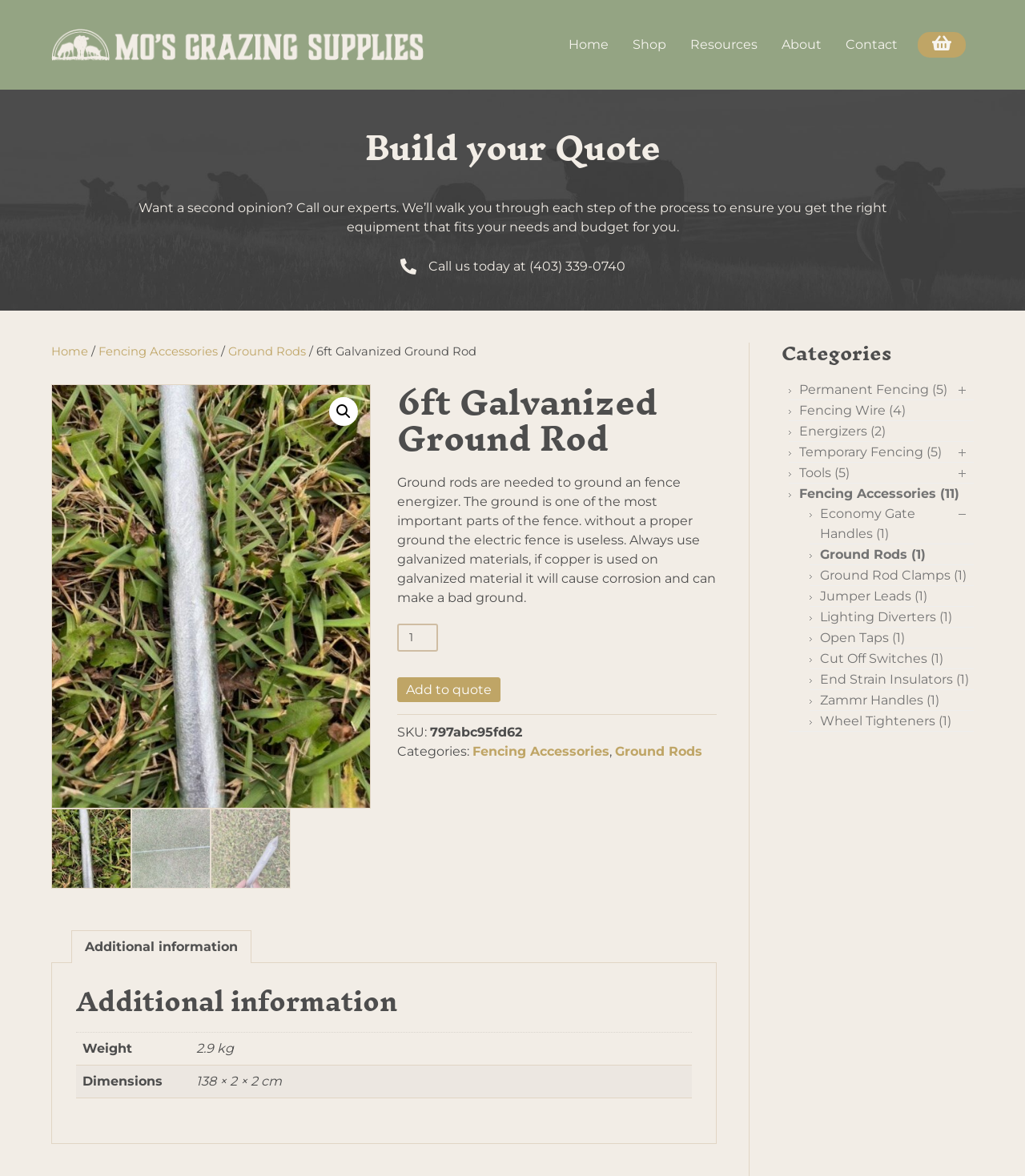Can you determine the bounding box coordinates of the area that needs to be clicked to fulfill the following instruction: "View the 'Additional information' tab"?

[0.07, 0.791, 0.245, 0.819]